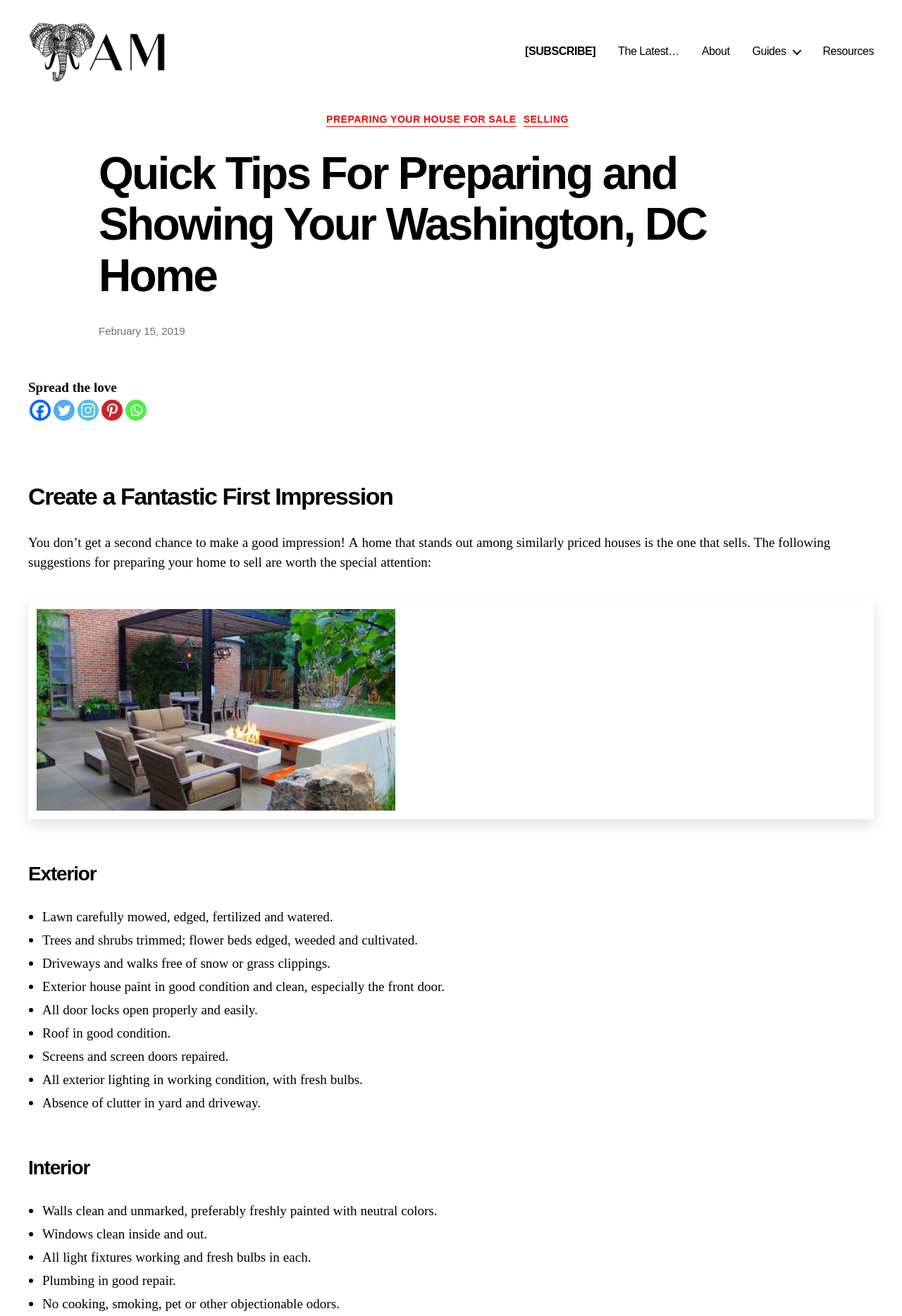Determine the bounding box for the described UI element: "Preparing Your House For Sale".

[0.352, 0.089, 0.578, 0.099]